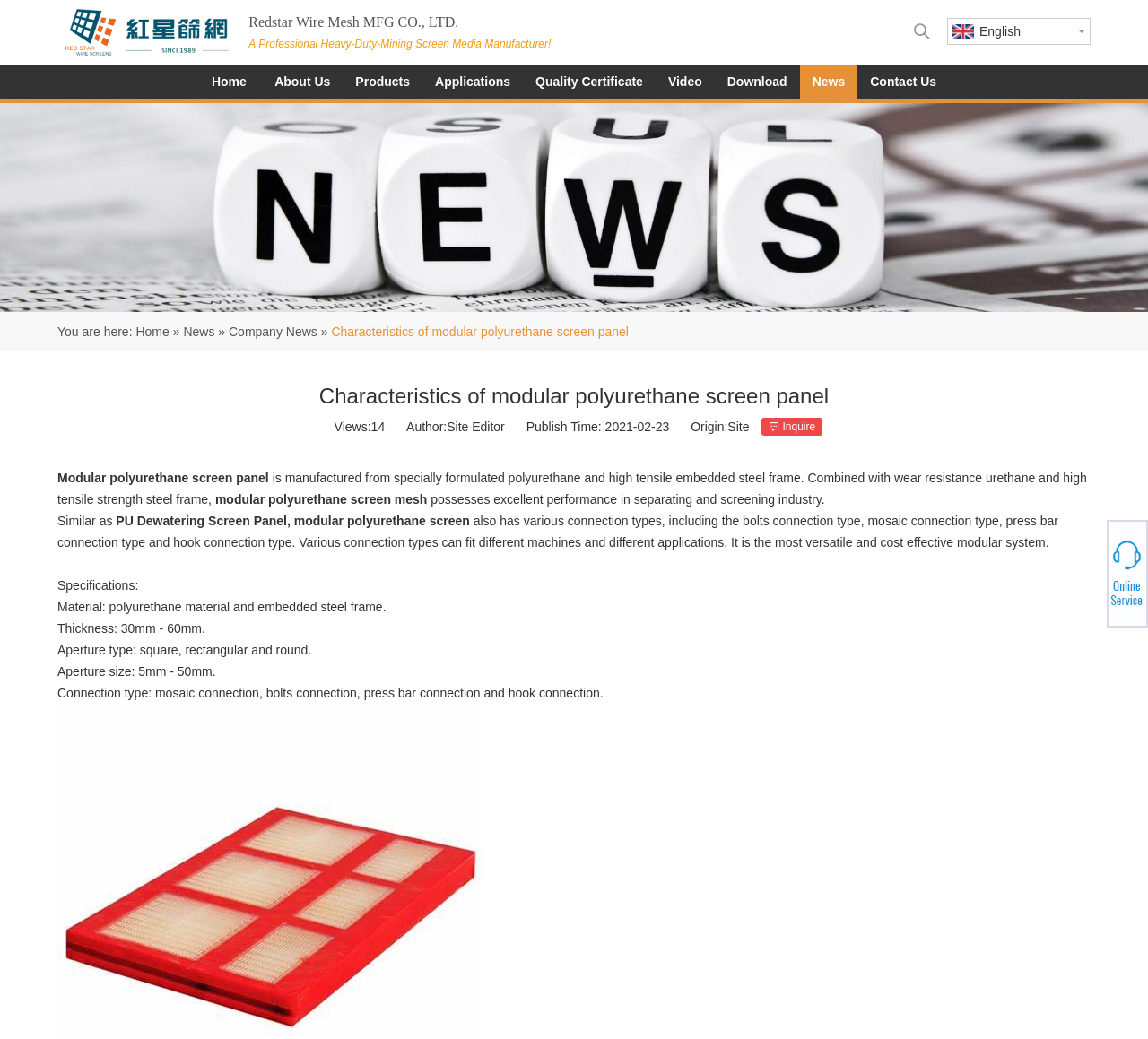Determine the webpage's heading and output its text content.

Characteristics of modular polyurethane screen panel